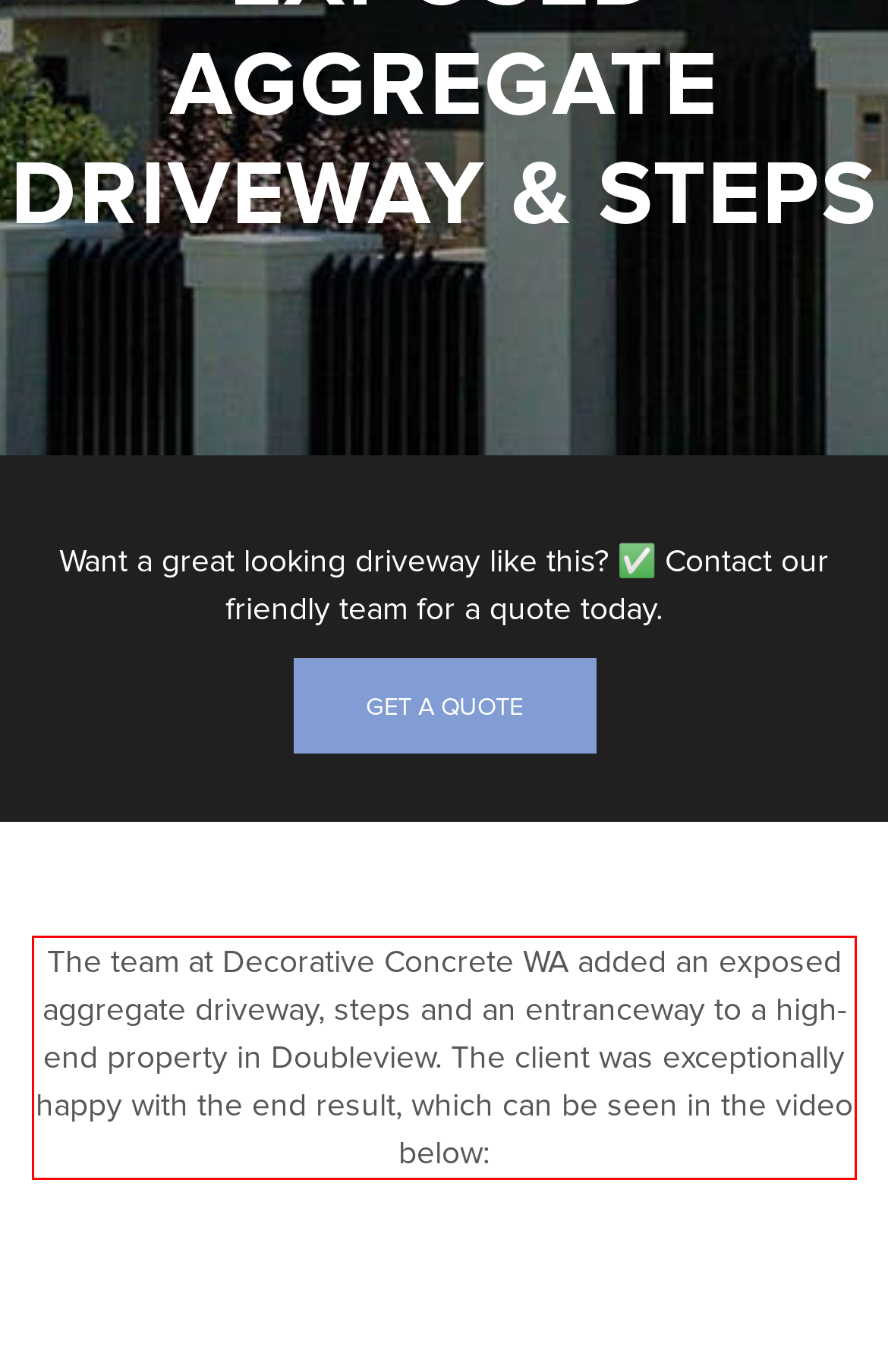Given a screenshot of a webpage containing a red rectangle bounding box, extract and provide the text content found within the red bounding box.

The team at Decorative Concrete WA added an exposed aggregate driveway, steps and an entranceway to a high-end property in Doubleview. The client was exceptionally happy with the end result, which can be seen in the video below: